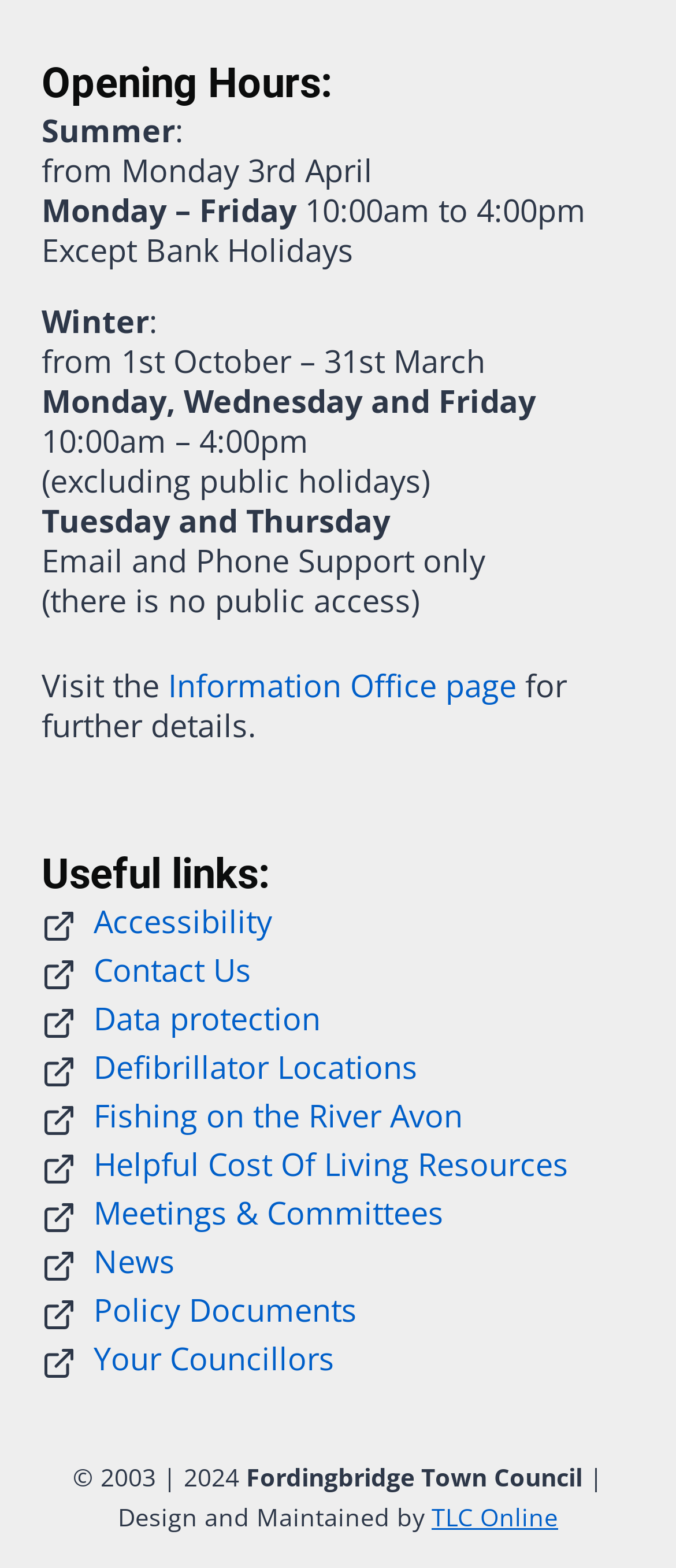Mark the bounding box of the element that matches the following description: "Meetings & Committees".

[0.138, 0.76, 0.656, 0.787]